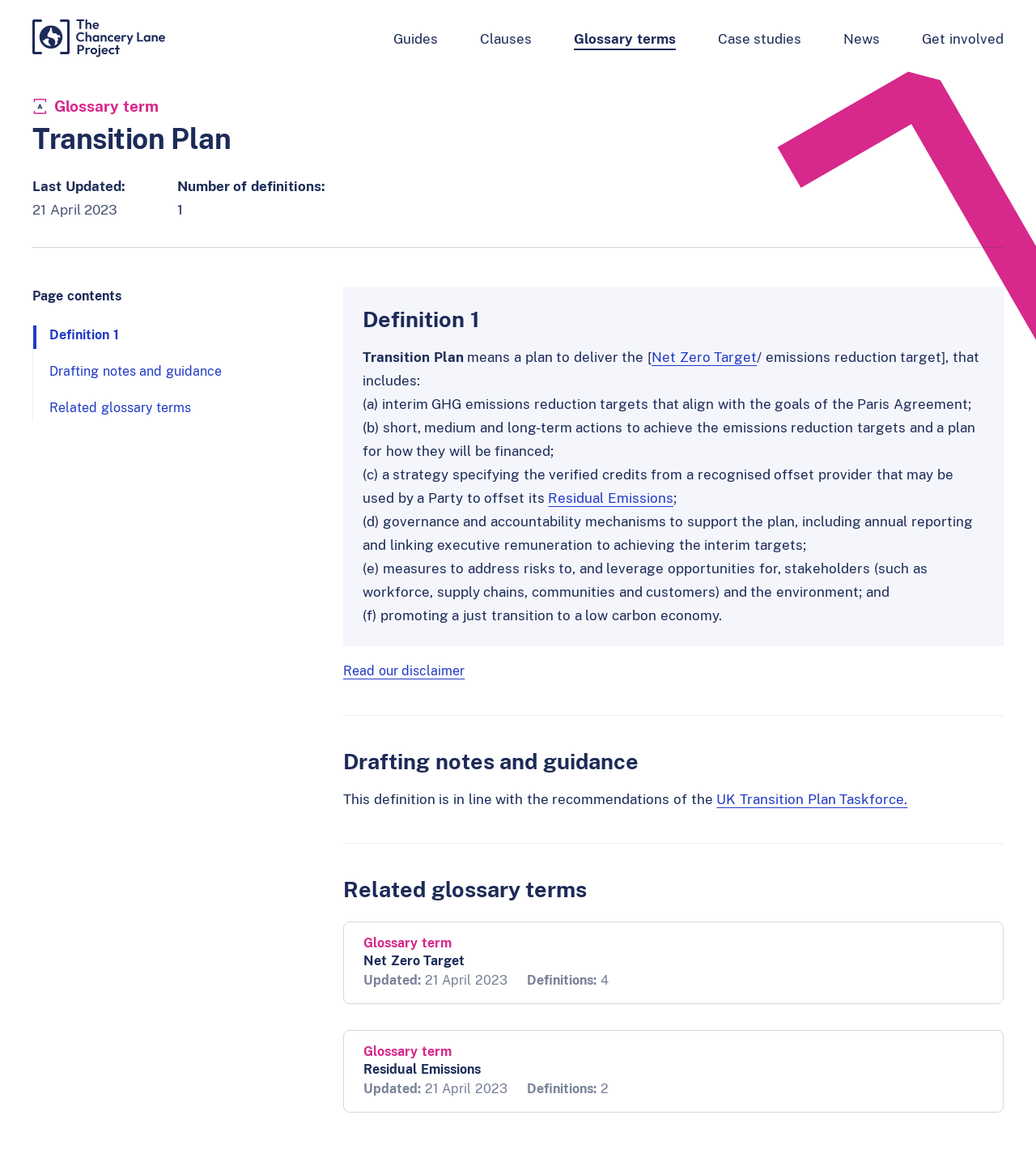Identify the bounding box coordinates of the clickable region necessary to fulfill the following instruction: "Click on the 'Guides' link". The bounding box coordinates should be four float numbers between 0 and 1, i.e., [left, top, right, bottom].

[0.38, 0.025, 0.423, 0.041]